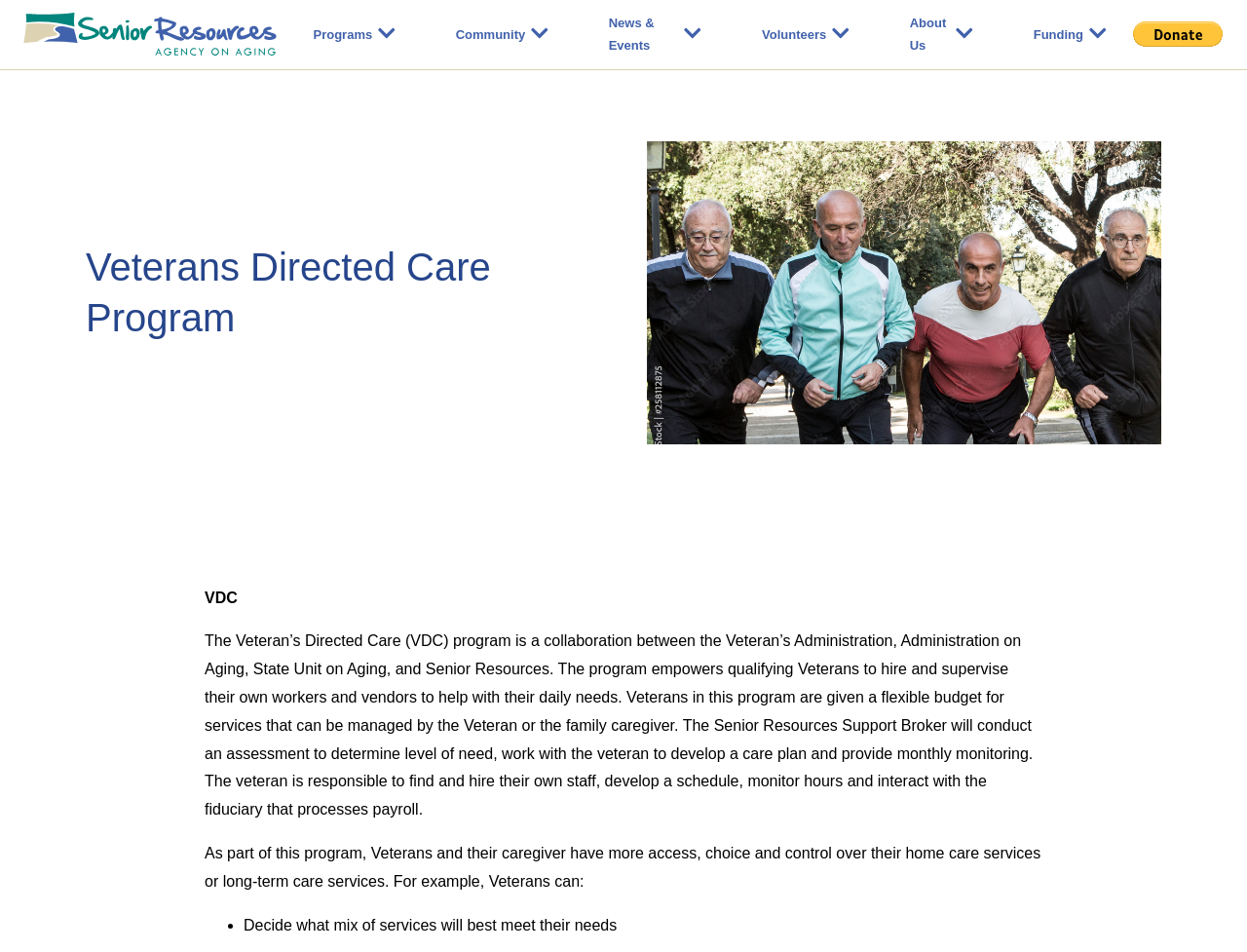Who is responsible for finding and hiring staff in this program?
Based on the image, respond with a single word or phrase.

The Veteran